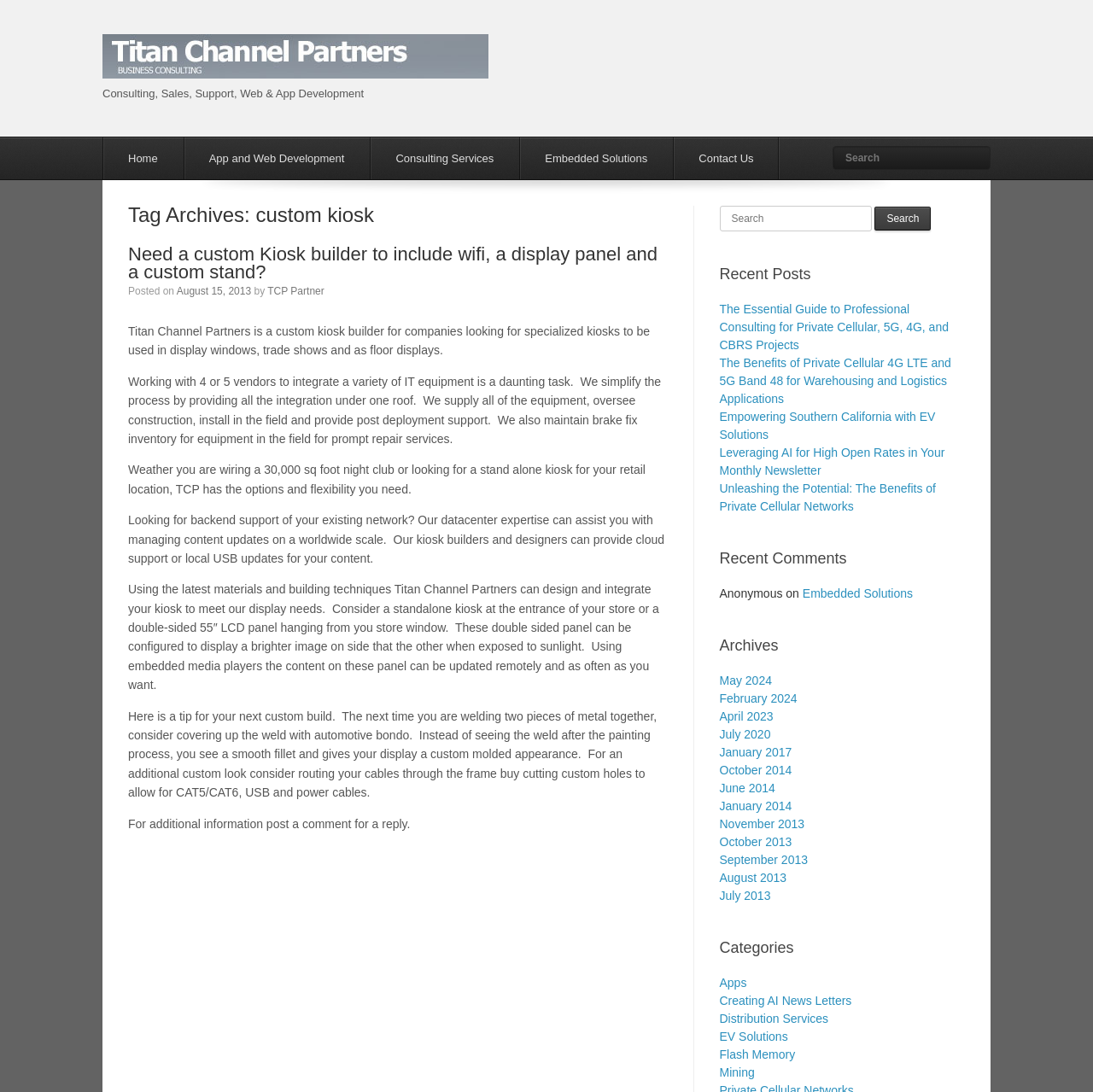Locate the coordinates of the bounding box for the clickable region that fulfills this instruction: "Search for custom kiosk".

[0.762, 0.134, 0.906, 0.156]